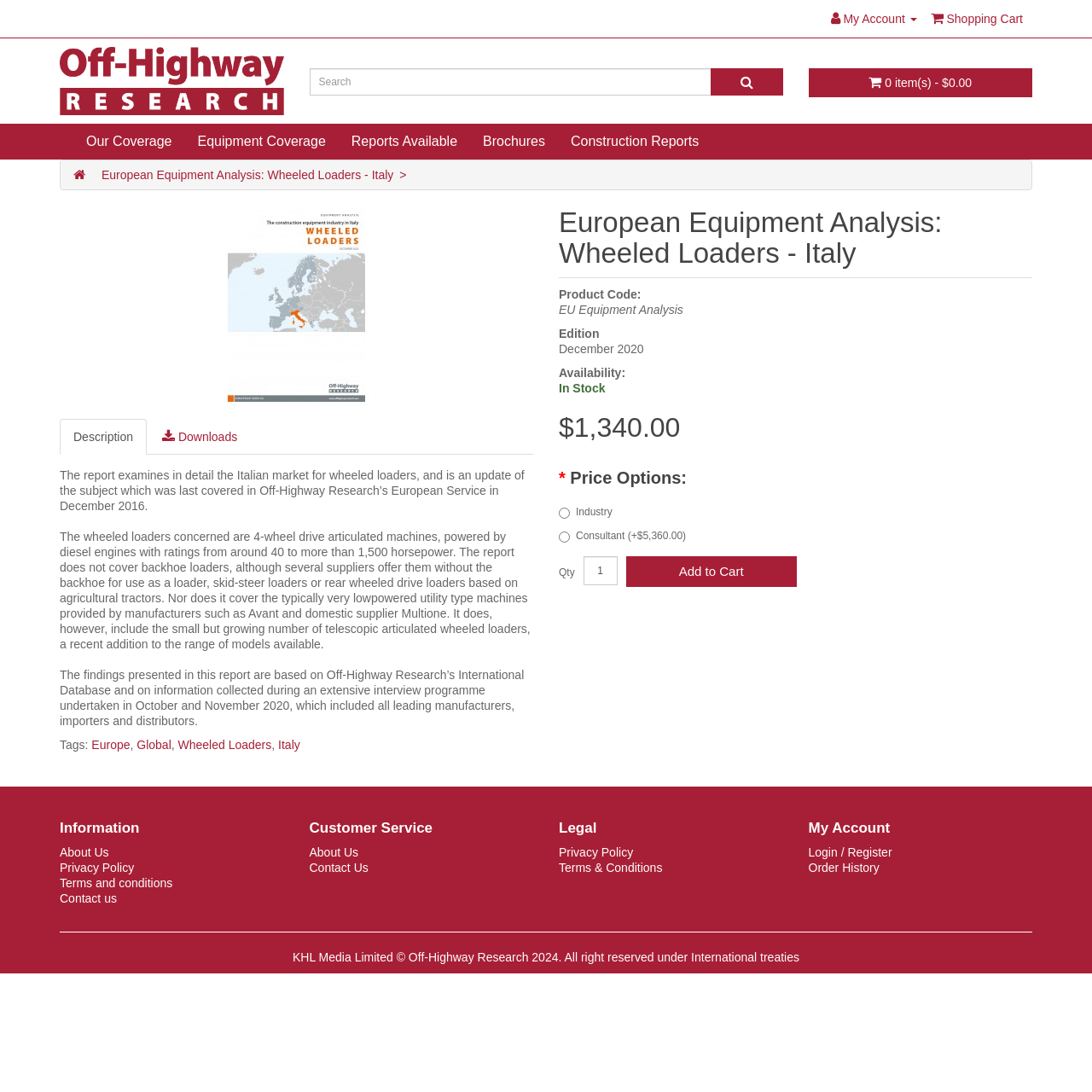Locate the UI element described by 0 item(s) - $0.00 and provide its bounding box coordinates. Use the format (top-left x, top-left y, bottom-right x, bottom-right y) with all values as floating point numbers between 0 and 1.

[0.74, 0.062, 0.945, 0.089]